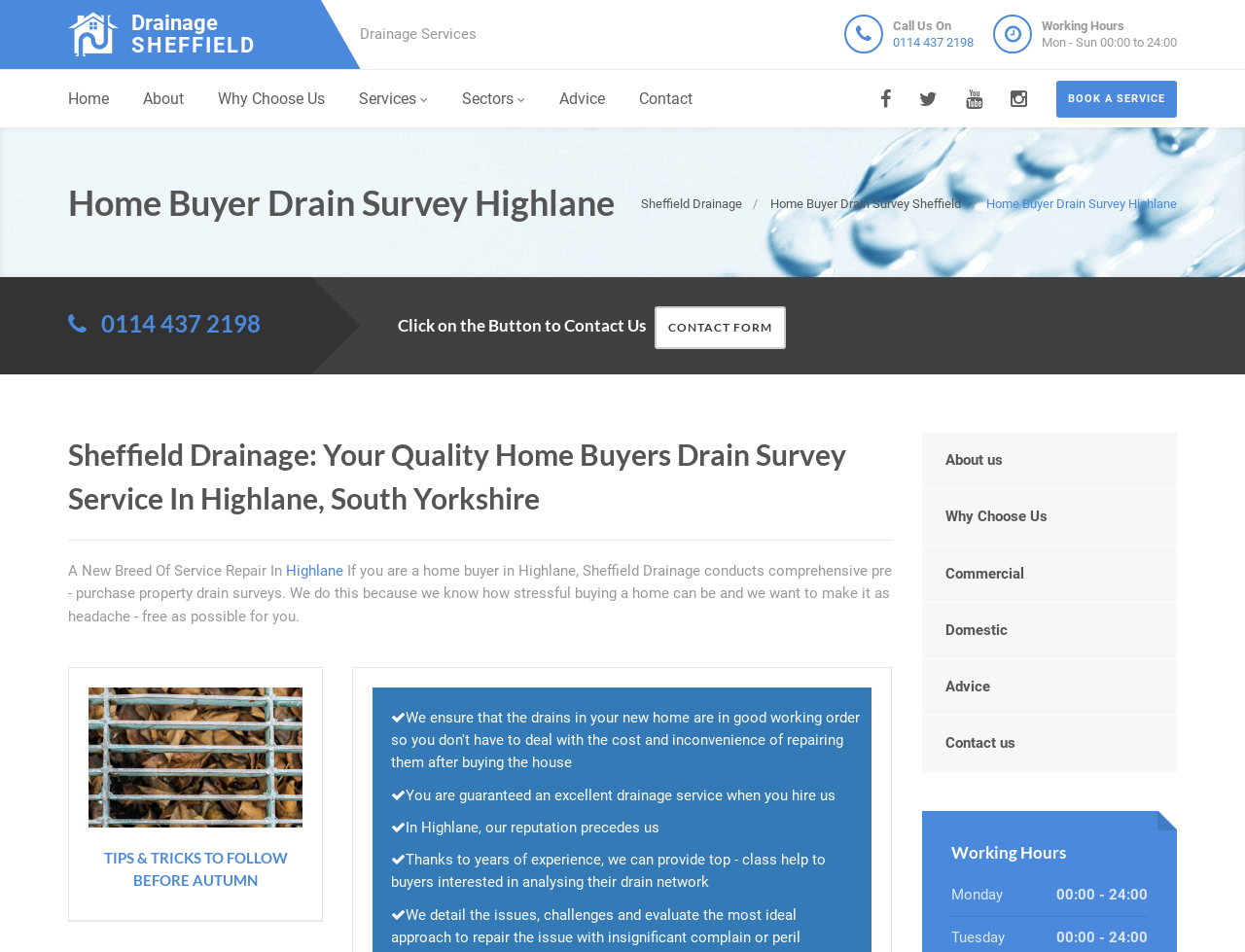Find the bounding box coordinates for the area that must be clicked to perform this action: "Call the phone number".

[0.717, 0.037, 0.782, 0.052]